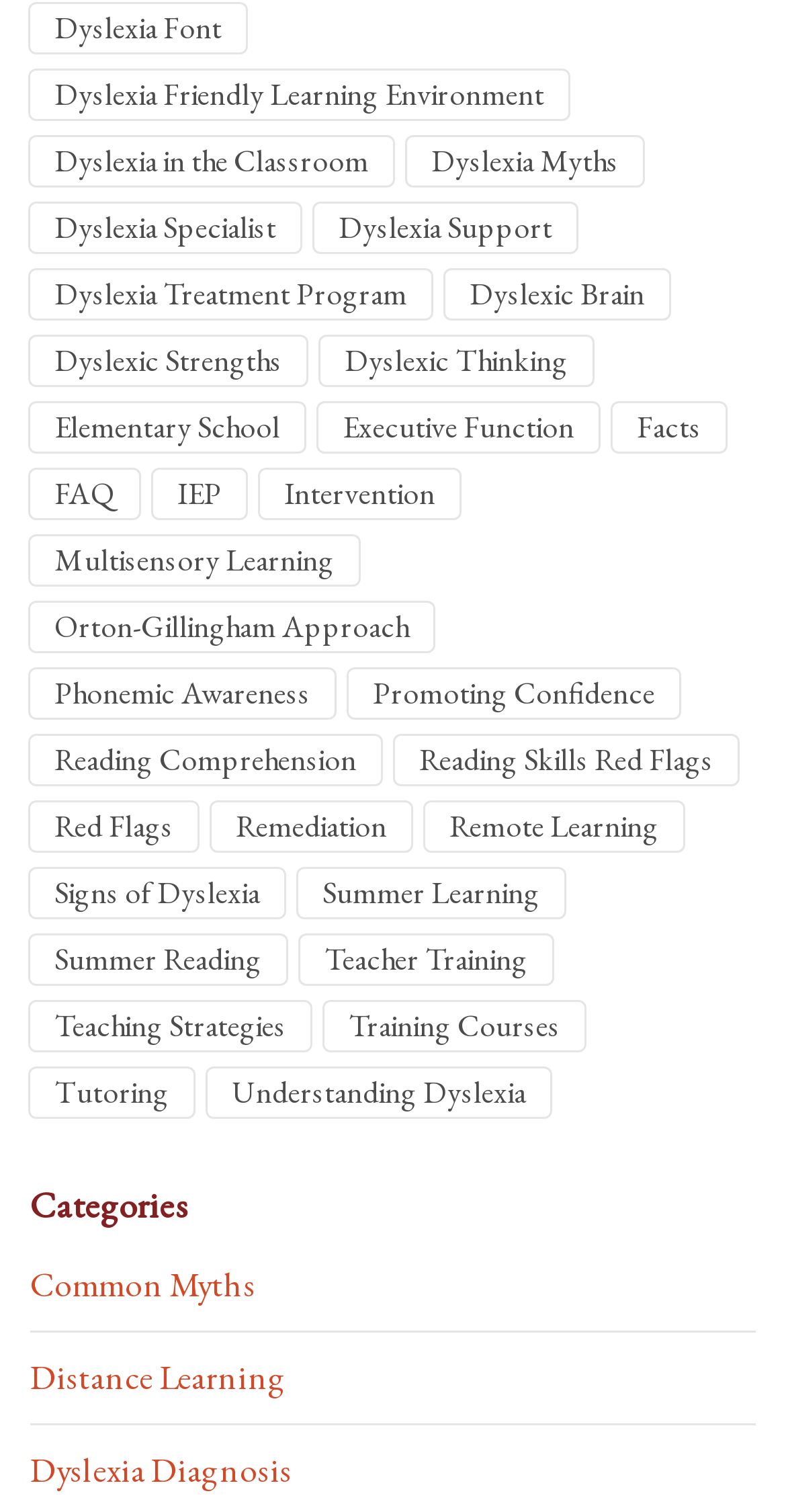Please specify the bounding box coordinates of the clickable region to carry out the following instruction: "Read about Dyslexic Strengths". The coordinates should be four float numbers between 0 and 1, in the format [left, top, right, bottom].

[0.038, 0.223, 0.39, 0.255]